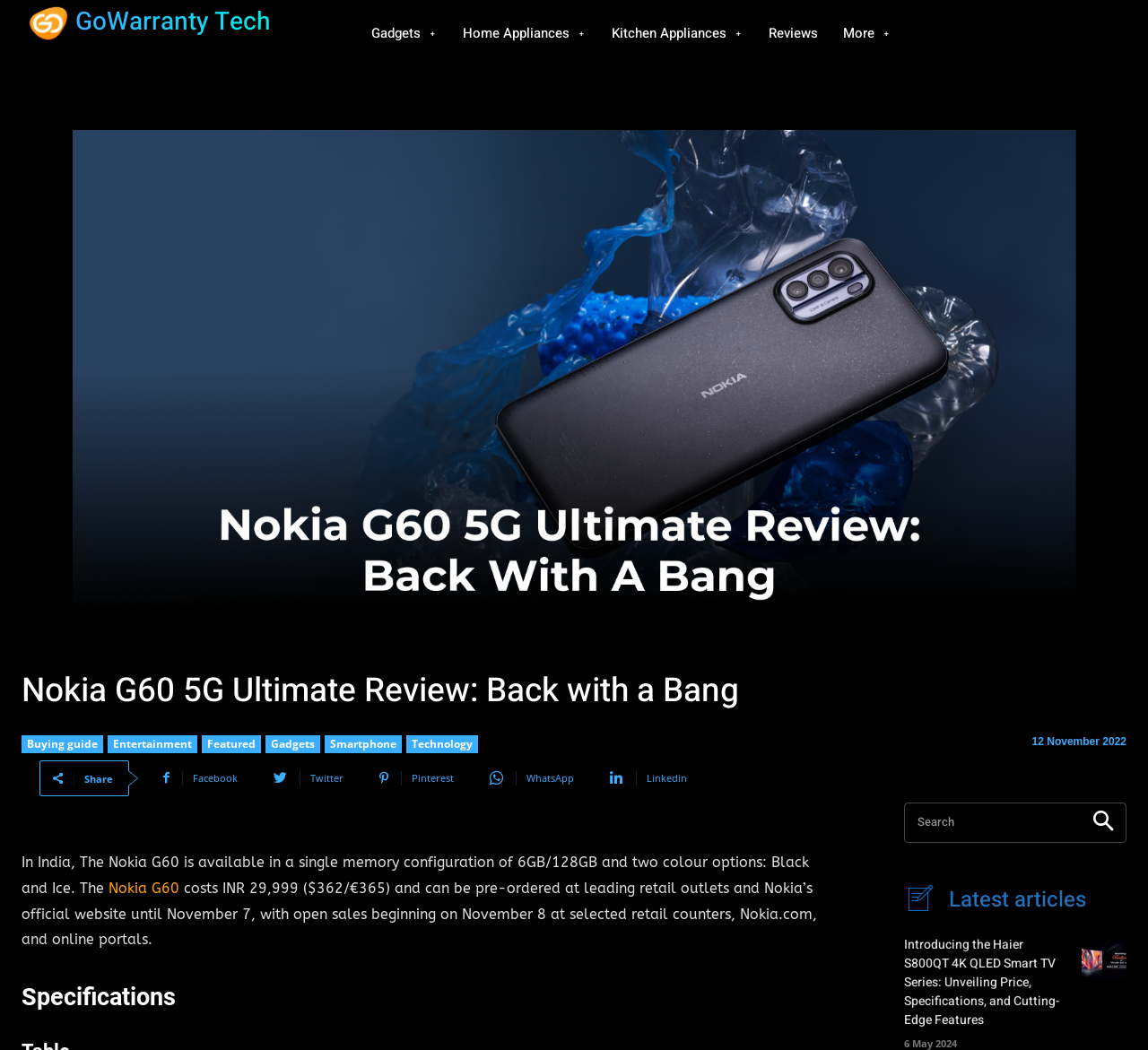Provide the bounding box coordinates of the HTML element described by the text: "parent_node: Search name="s"". The coordinates should be in the format [left, top, right, bottom] with values between 0 and 1.

[0.788, 0.764, 0.941, 0.803]